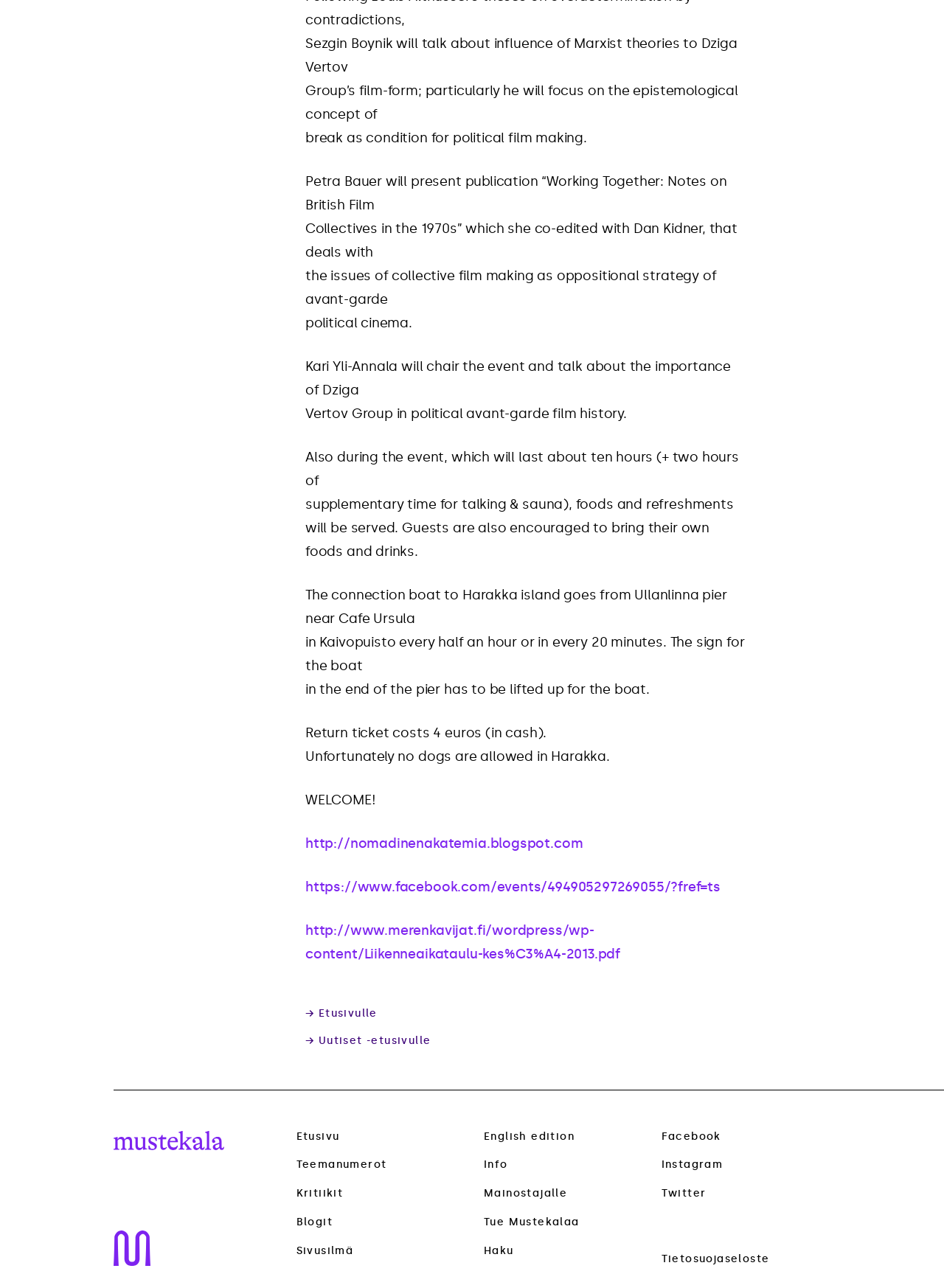Locate the coordinates of the bounding box for the clickable region that fulfills this instruction: "Go to the Etusivulle page".

[0.323, 0.782, 0.776, 0.792]